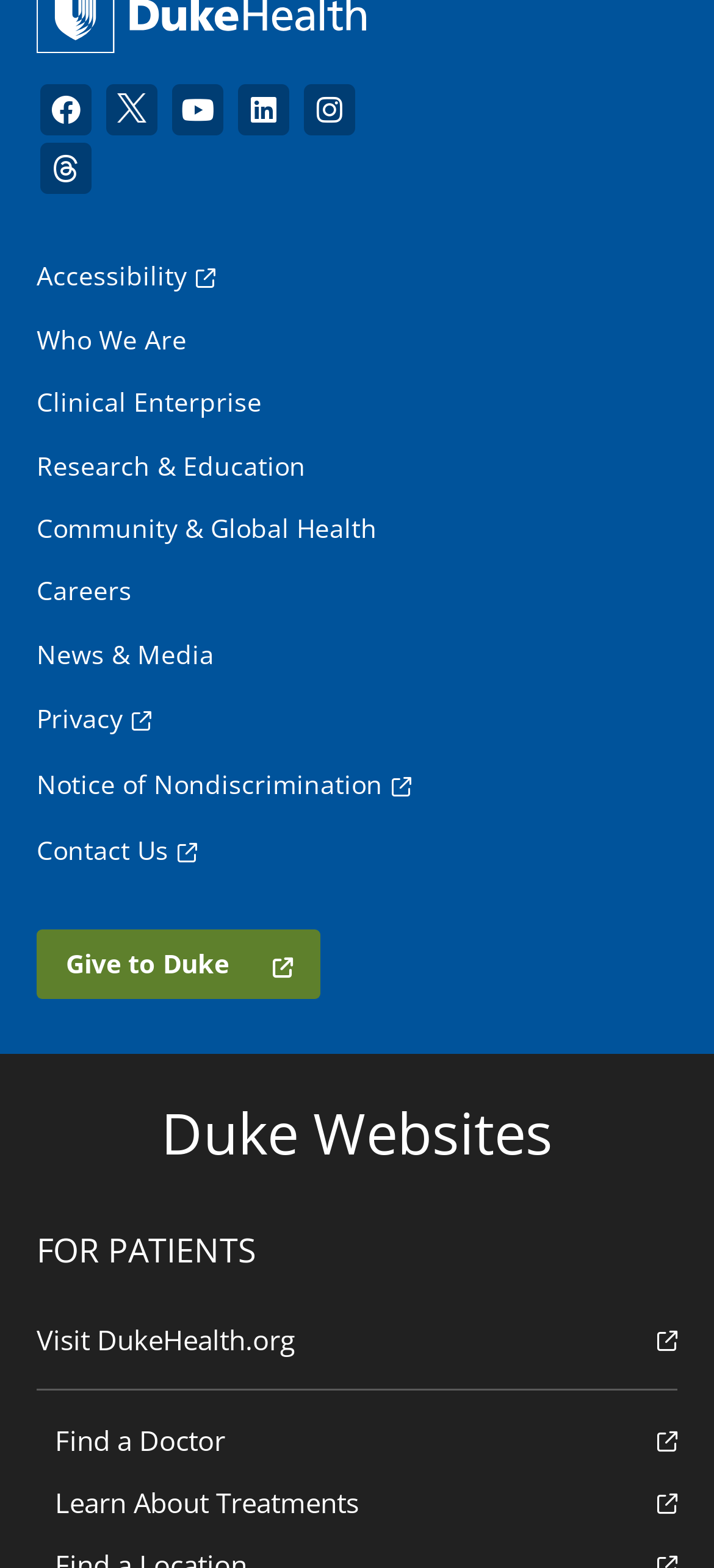What can patients do on DukeHealth.org?
Kindly answer the question with as much detail as you can.

I examined the 'FOR PATIENTS' section, which contains links to DukeHealth.org. The links are labeled 'Visit DukeHealth.org', 'Find a Doctor', and 'Learn About Treatments', indicating that patients can perform these actions on the website.